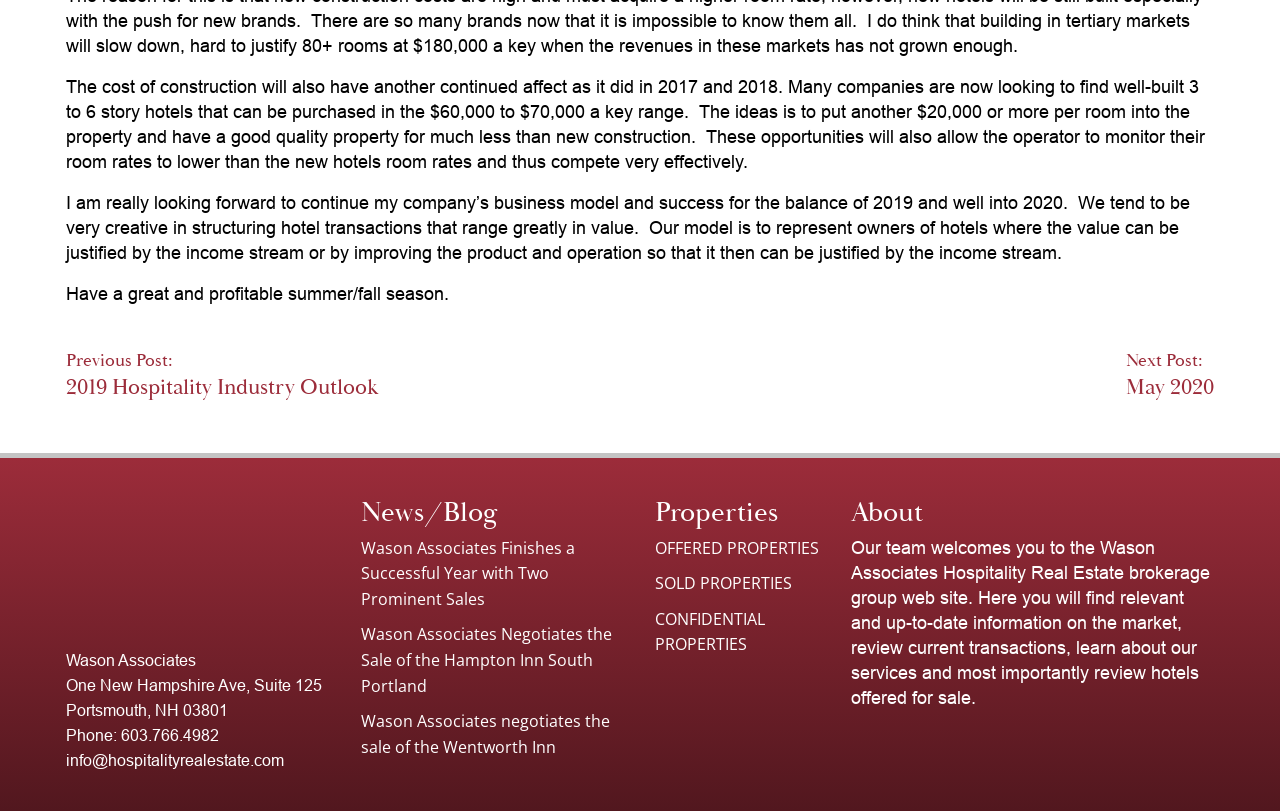Given the description "info@hospitalityrealestate.com", determine the bounding box of the corresponding UI element.

[0.052, 0.927, 0.222, 0.948]